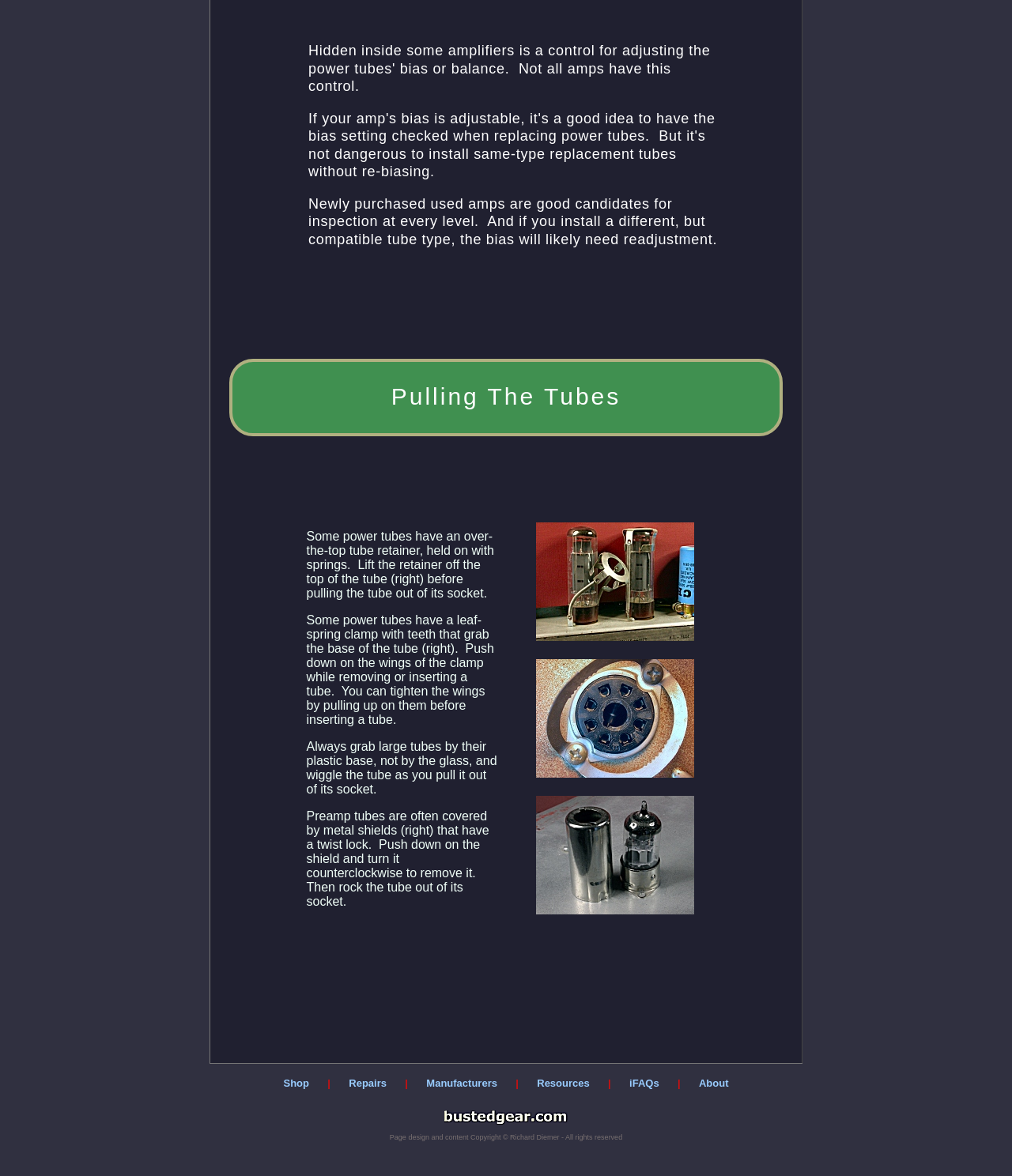Respond to the question with just a single word or phrase: 
How many links are in the footer section?

6